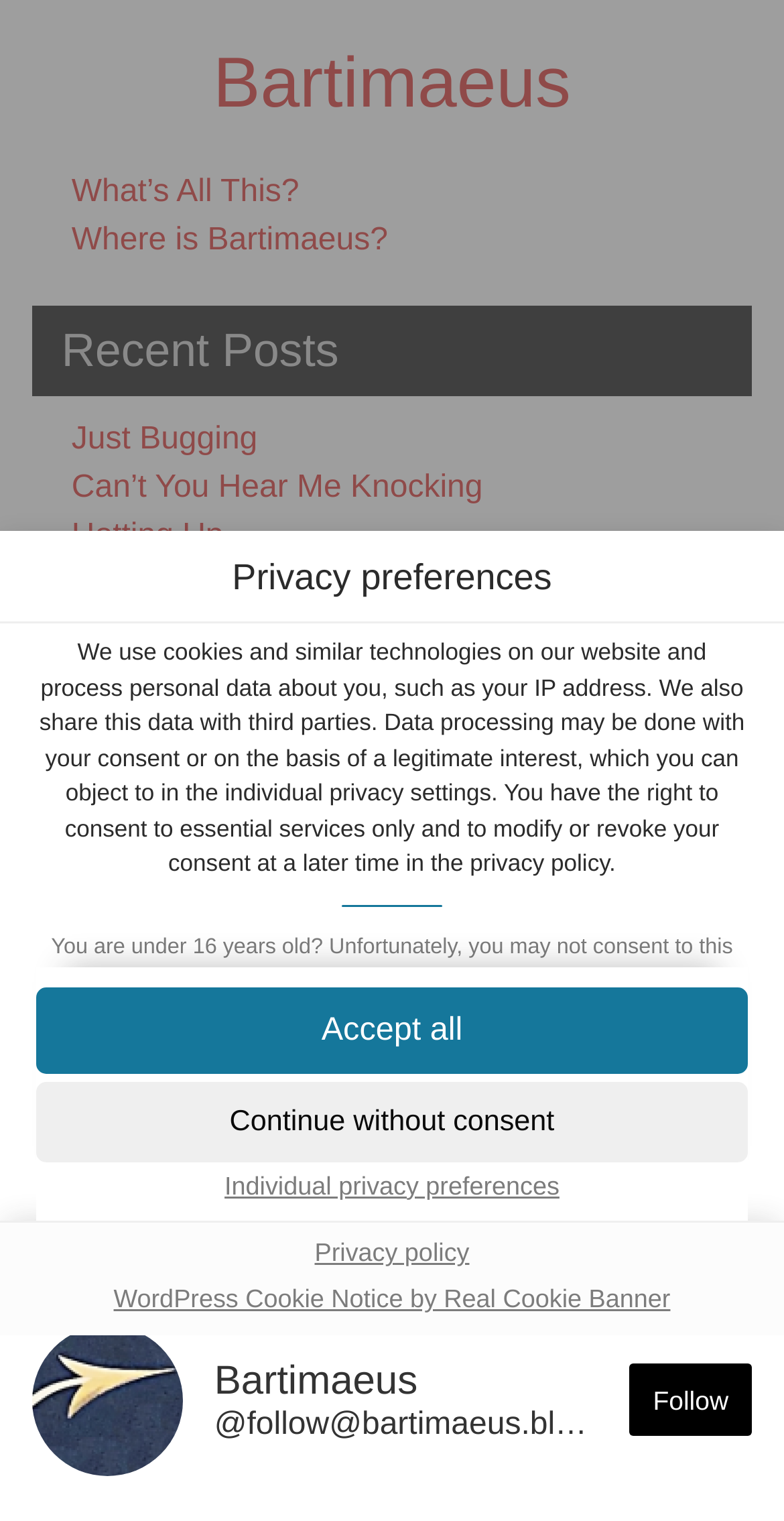What is the name of the cookie notice plugin used on this website?
Respond to the question with a single word or phrase according to the image.

WordPress Cookie Notice by Real Cookie Banner